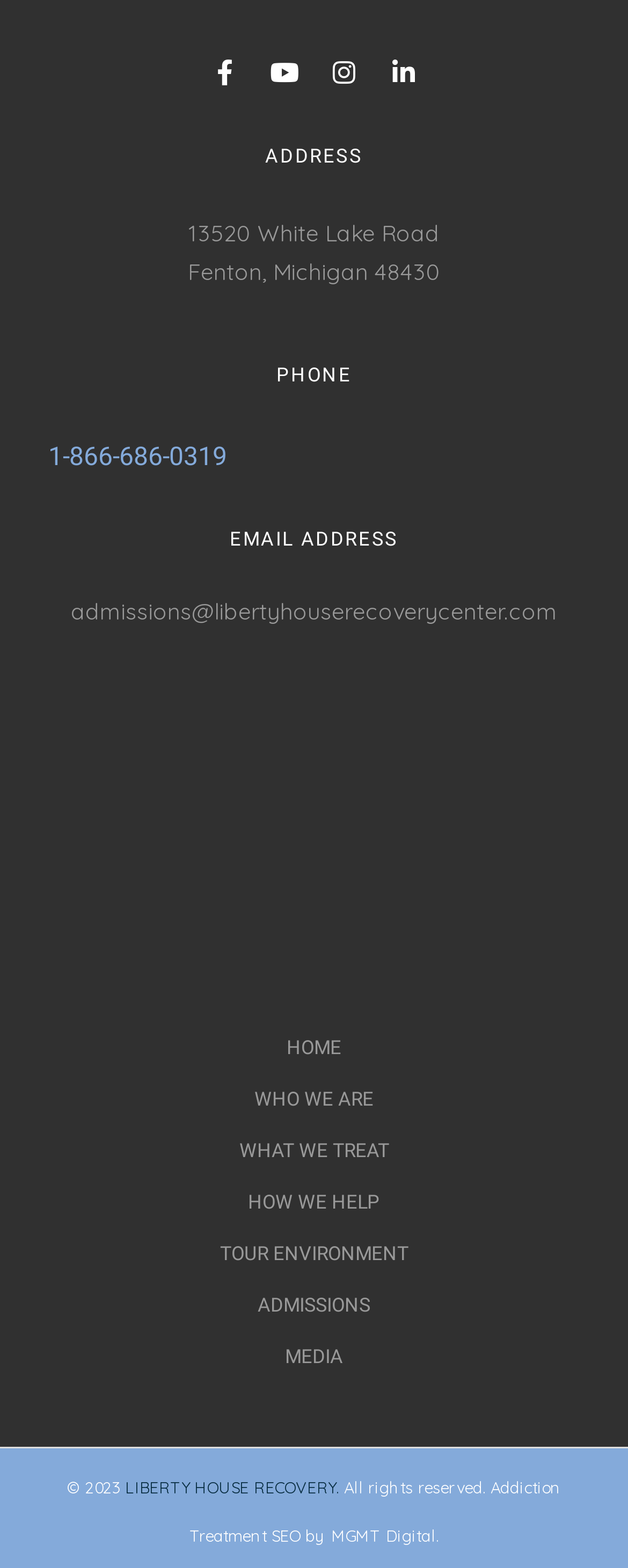Please determine the bounding box coordinates of the section I need to click to accomplish this instruction: "Visit Facebook page".

[0.317, 0.029, 0.399, 0.062]